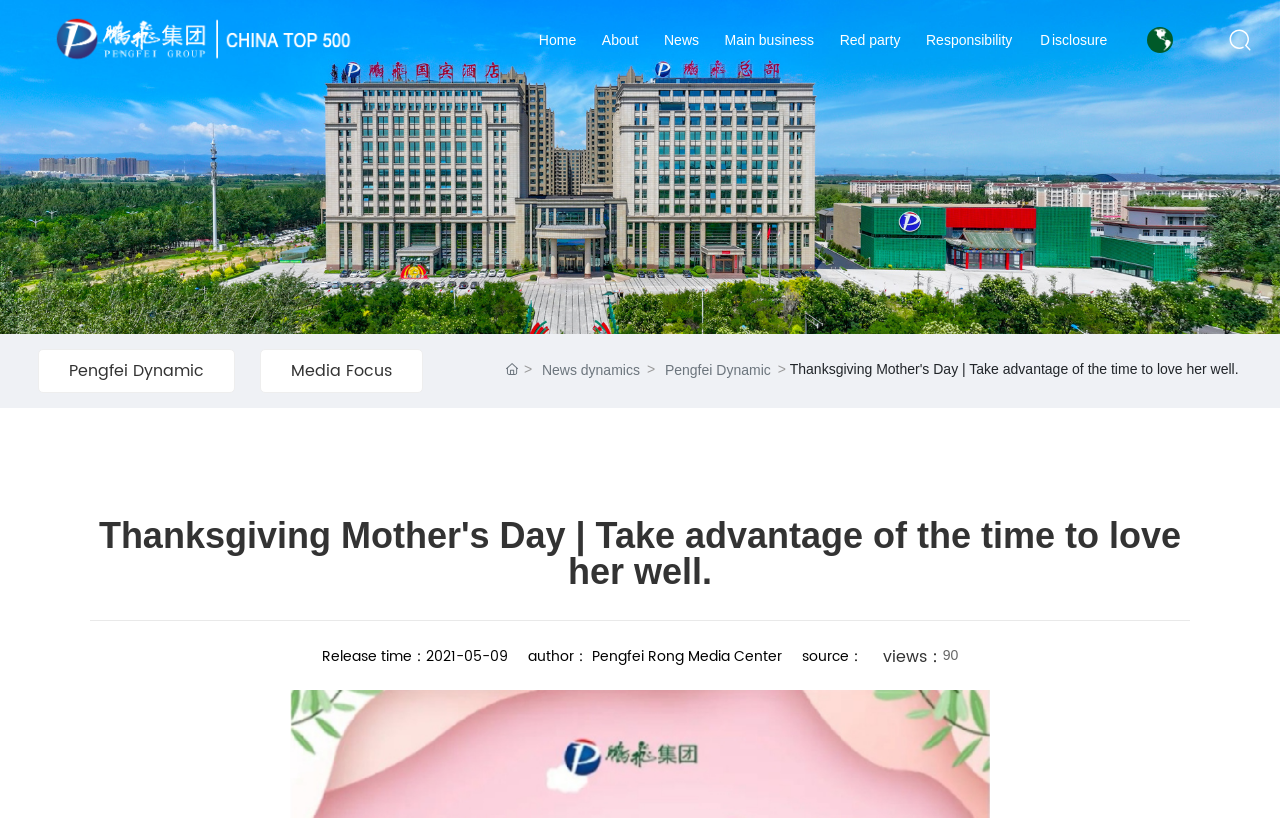Given the webpage screenshot, identify the bounding box of the UI element that matches this description: "Ｄisclosure".

[0.801, 0.0, 0.875, 0.098]